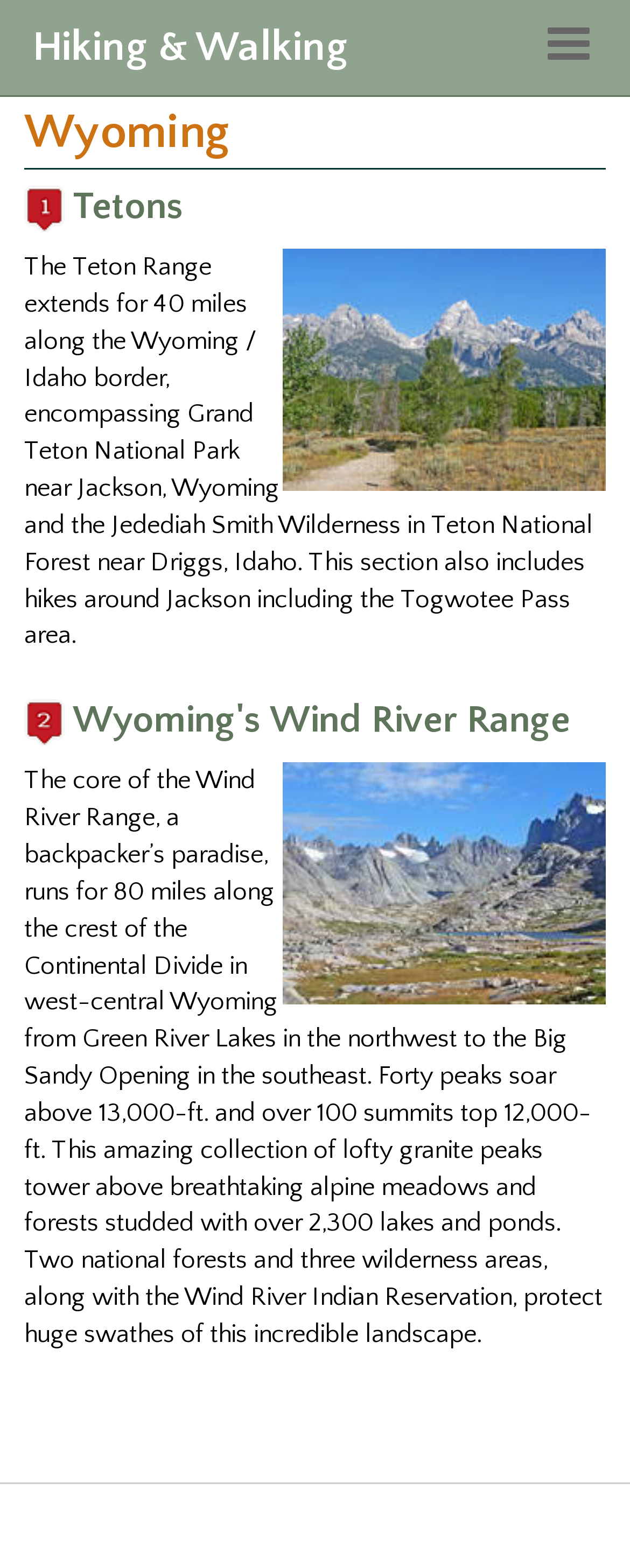Bounding box coordinates should be in the format (top-left x, top-left y, bottom-right x, bottom-right y) and all values should be floating point numbers between 0 and 1. Determine the bounding box coordinate for the UI element described as: Wyoming's Wind River Range

[0.115, 0.446, 0.905, 0.473]